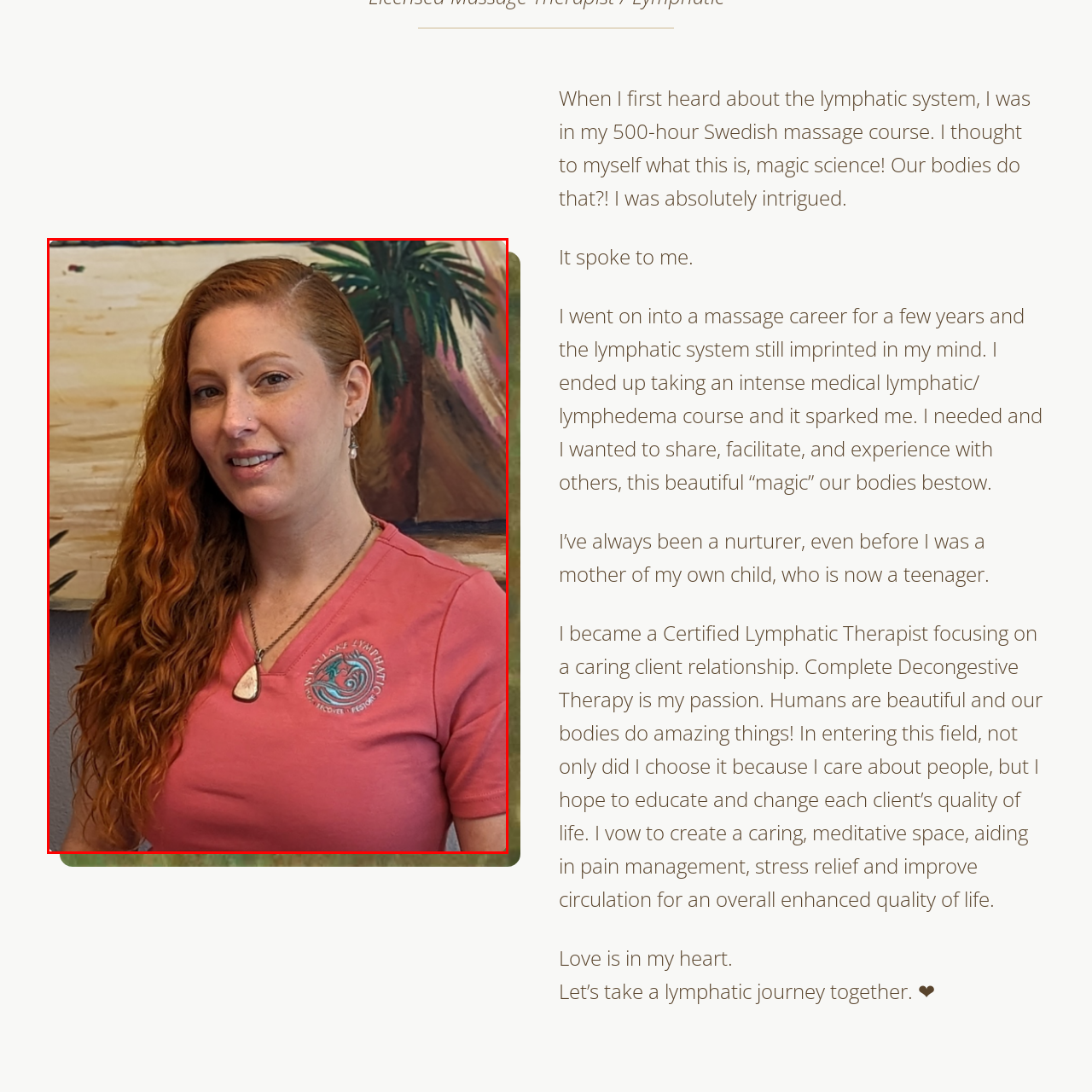Please examine the image within the red bounding box and provide an answer to the following question using a single word or phrase:
What is the theme of the backdrop in the image?

Tropical